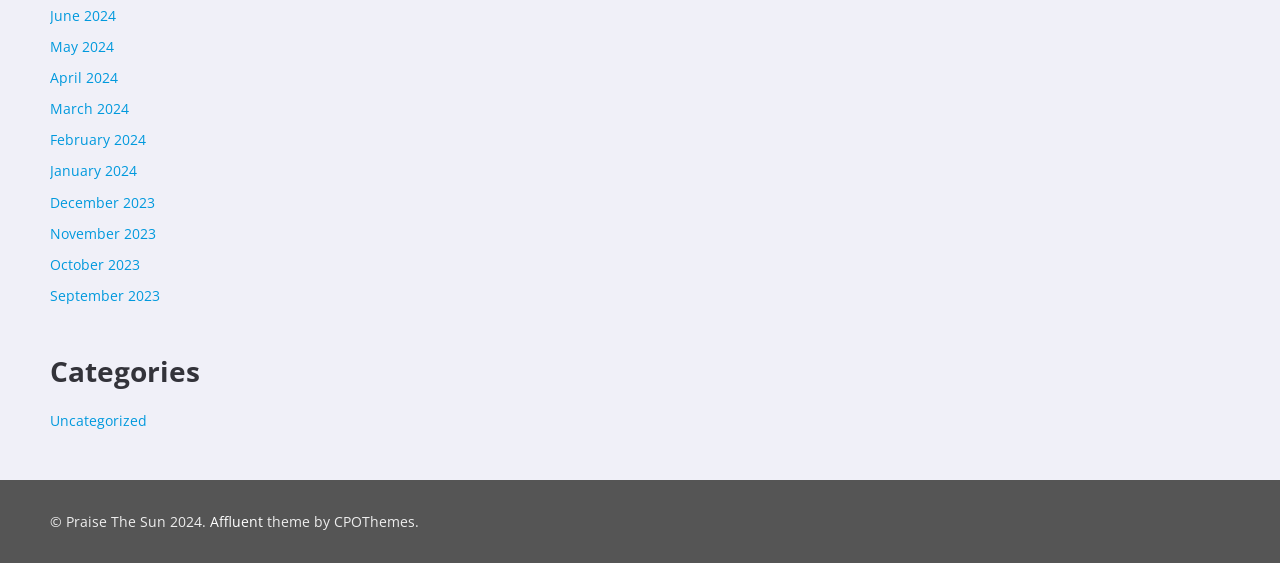Find the bounding box coordinates for the element that must be clicked to complete the instruction: "Click on the 'About Us' link". The coordinates should be four float numbers between 0 and 1, indicated as [left, top, right, bottom].

None